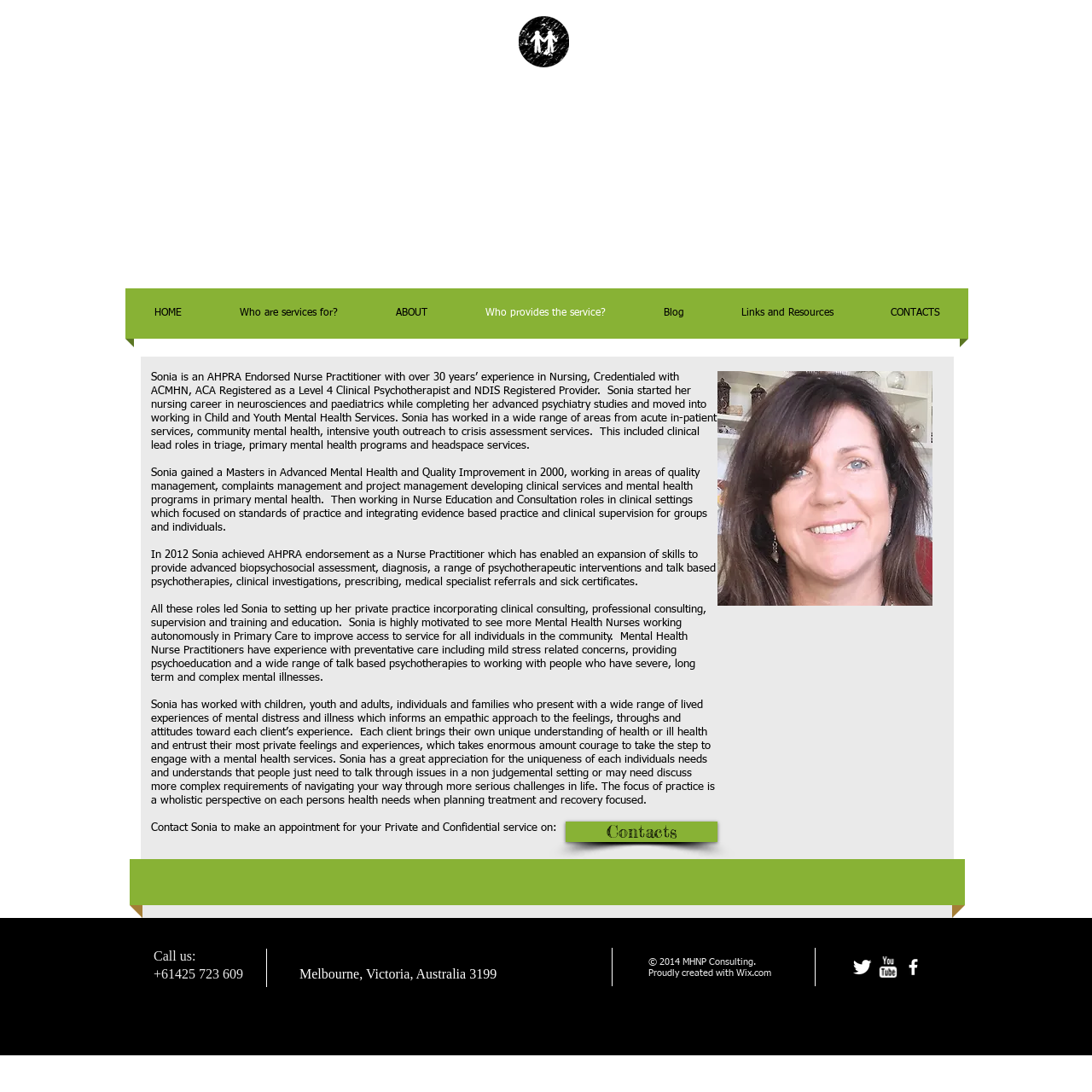Explain the contents of the webpage comprehensively.

The webpage is about MHNP Consulting, a mental health service provider. At the top, there is a heading with the company name "MHNP Consulting" and a link to the same. Below this, there are three more headings: "Mental Health Nurse Practitioner", "Consulting Services", and an empty heading.

To the right of these headings, there is an image of a mental health nurse practitioner. Below the headings, there is a navigation menu with links to different sections of the website, including "HOME", "Who are services for?", "ABOUT", "Who provides the service?", "Blog", "Links and Resources", and "CONTACTS".

The main content of the webpage is divided into several sections. The first section describes the service provider, Sonia, who is an AHPRA Endorsed Nurse Practitioner with over 30 years of experience in nursing. The text explains her background, qualifications, and experience in various areas of mental health.

The next sections describe Sonia's career progression, including her work in quality management, complaints management, and project management. The text also mentions her education and training, including a Master's degree in Advanced Mental Health and Quality Improvement.

Further down, there is a section that describes Sonia's private practice, including her approach to mental health care and her focus on providing a wholistic perspective on each person's health needs. There is also a call-to-action to contact Sonia to make an appointment.

Below this, there is a button labeled "Contacts" and an image. At the bottom of the page, there is a section with contact information, including a phone number and address. There is also a copyright notice and a link to the website builder, Wix.com. Finally, there is a social media bar with links to Twitter, YouTube, and Facebook.